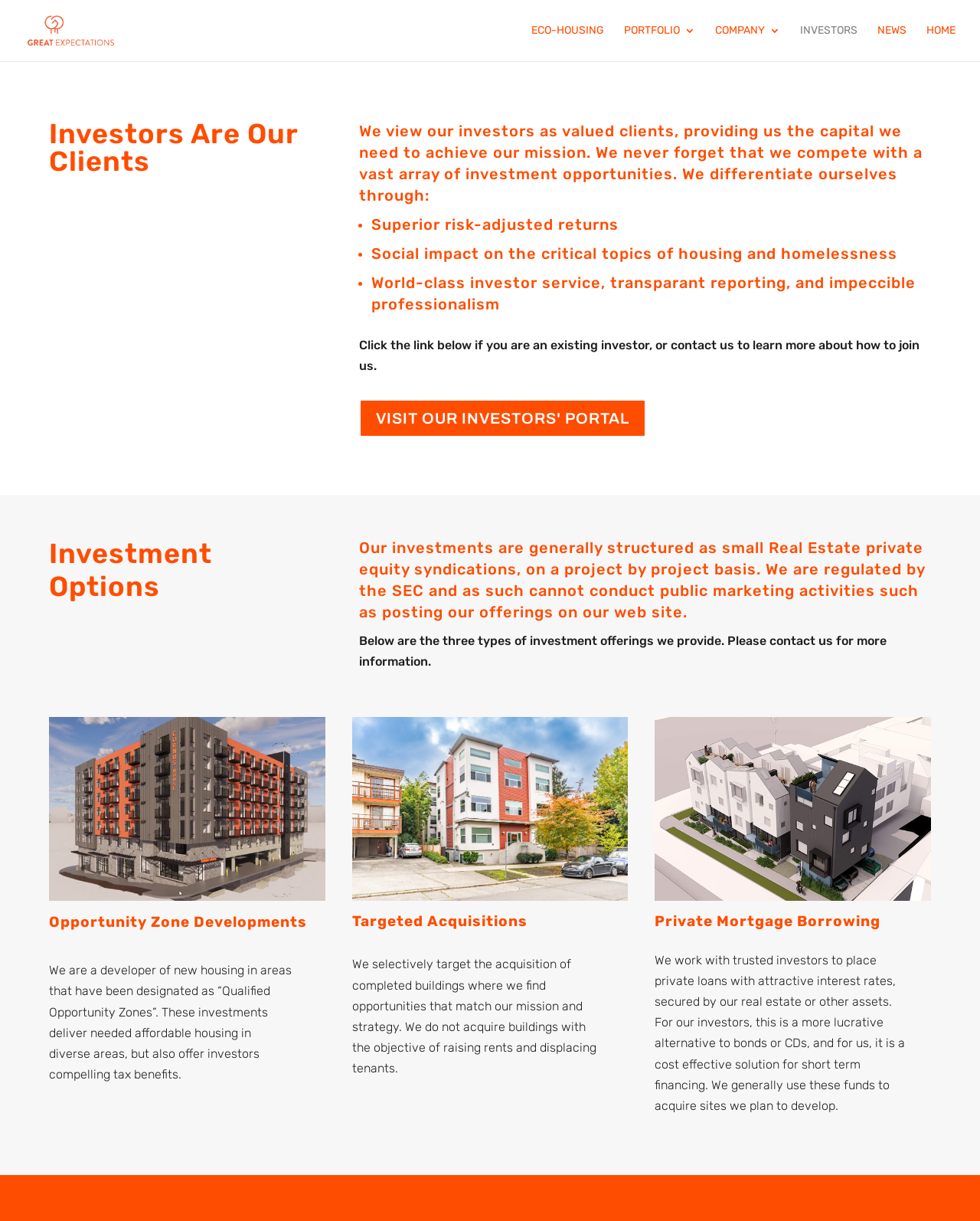Based on the element description, predict the bounding box coordinates (top-left x, top-left y, bottom-right x, bottom-right y) for the UI element in the screenshot: VISIT OUR INVESTORS' PORTAL

[0.368, 0.328, 0.658, 0.357]